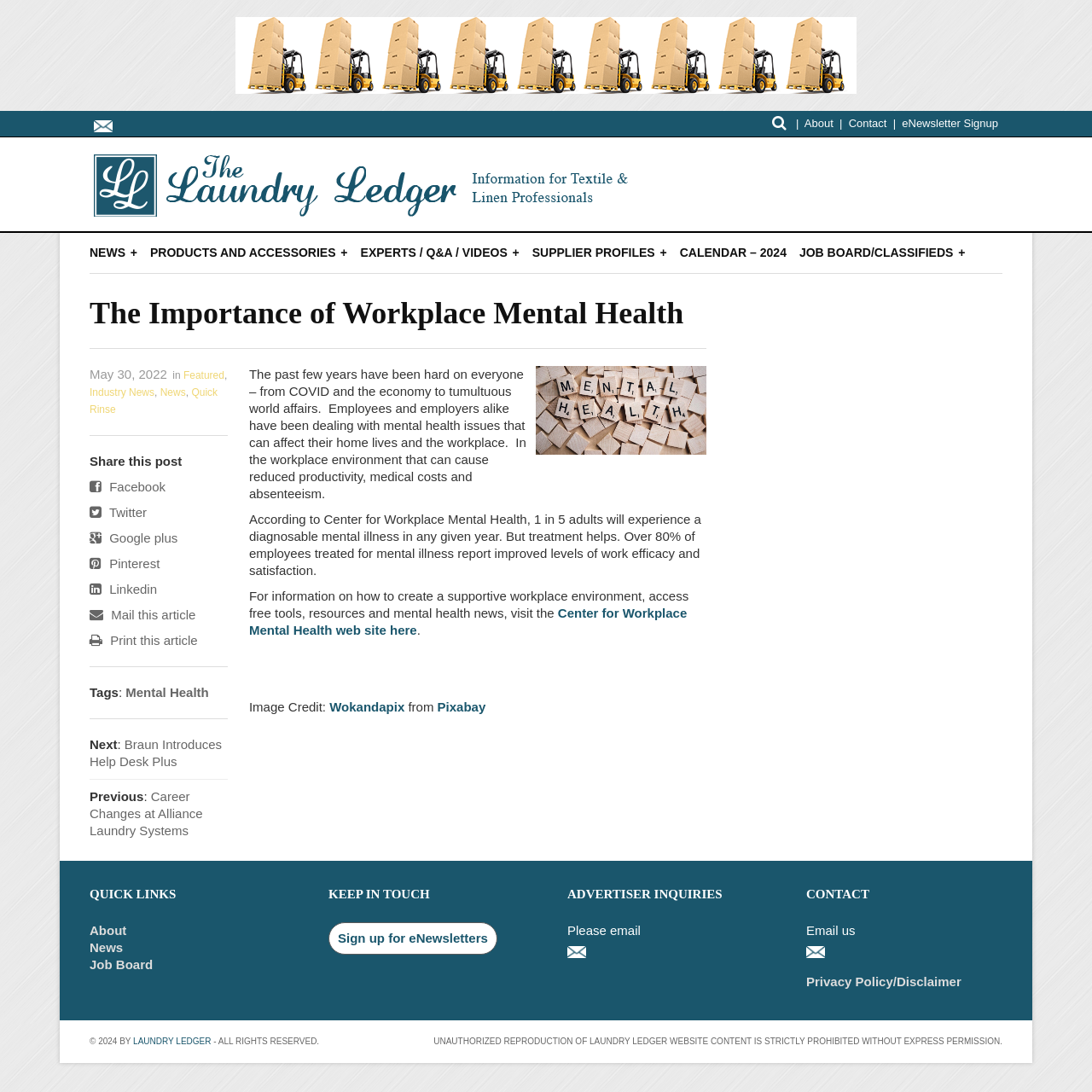Determine the bounding box coordinates for the area that should be clicked to carry out the following instruction: "Read the article about workplace mental health".

[0.082, 0.27, 0.647, 0.303]